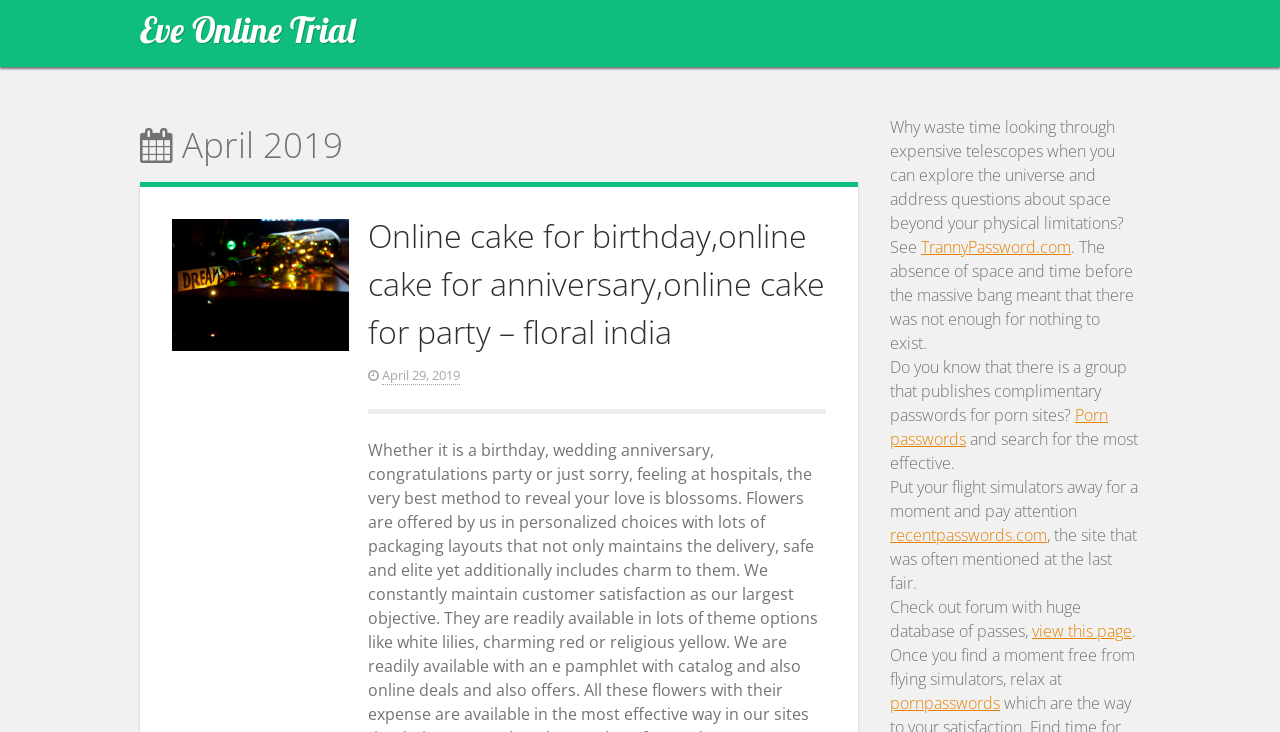Please predict the bounding box coordinates of the element's region where a click is necessary to complete the following instruction: "Check out 'Porn passwords'". The coordinates should be represented by four float numbers between 0 and 1, i.e., [left, top, right, bottom].

[0.695, 0.552, 0.866, 0.615]